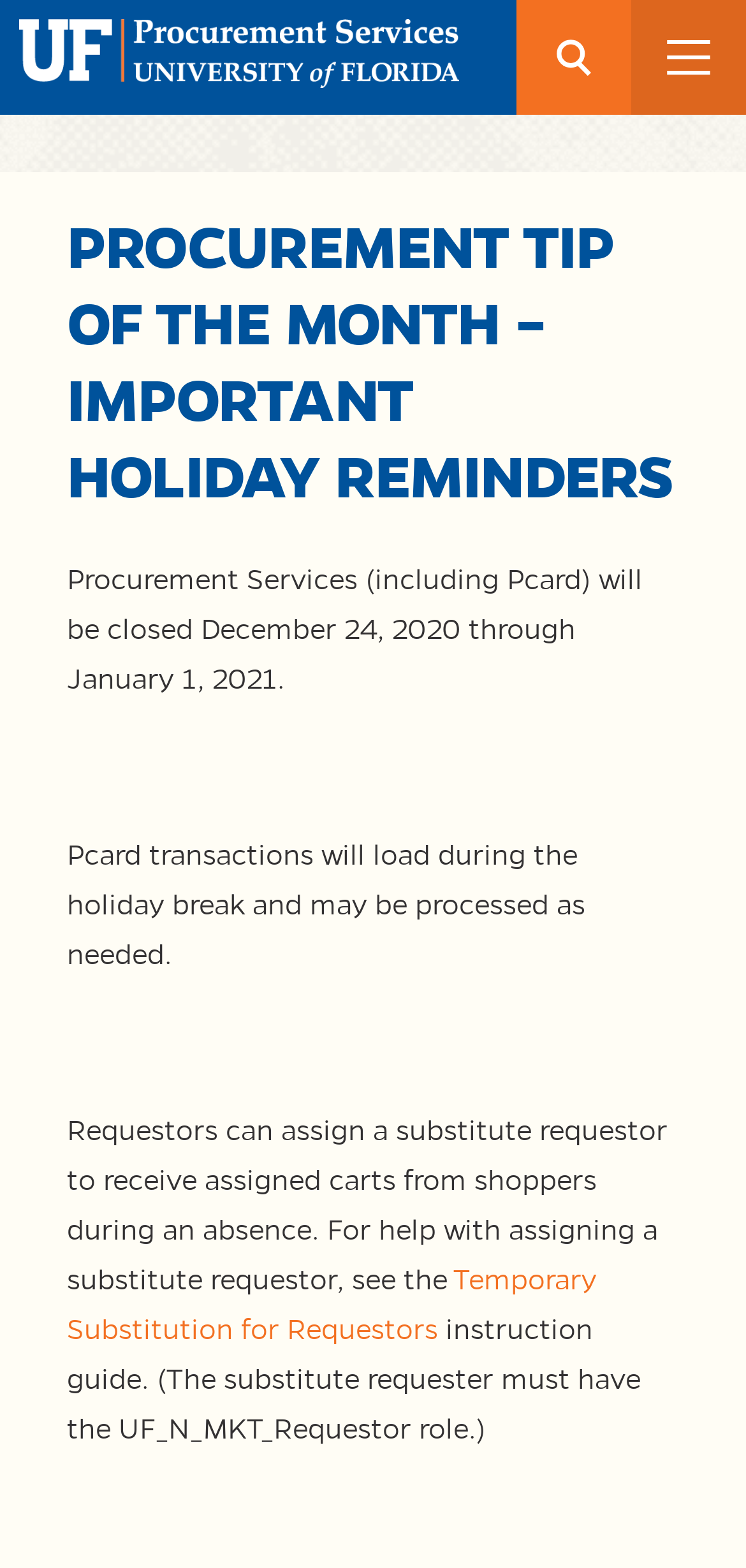Give a complete and precise description of the webpage's appearance.

The webpage is about procurement services and holiday reminders from the University of Florida (UF) Procurement department. At the top left corner, there is a link and an image, which is likely a logo. Next to them, on the top right corner, there is a search button with a small image inside. 

Below the search button, there is a heading that reads "PROCUREMENT TIP OF THE MONTH – IMPORTANT HOLIDAY REMINDERS" in a prominent font. Underneath the heading, there are several paragraphs of text. The first paragraph informs that procurement services, including Pcard, will be closed from December 24, 2020, to January 1, 2021. 

The second paragraph explains that Pcard transactions will load during the holiday break and may be processed as needed. The third paragraph provides information about assigning a substitute requestor to receive assigned carts from shoppers during an absence, with a link to an instruction guide for help. There are also some empty lines separating the paragraphs.